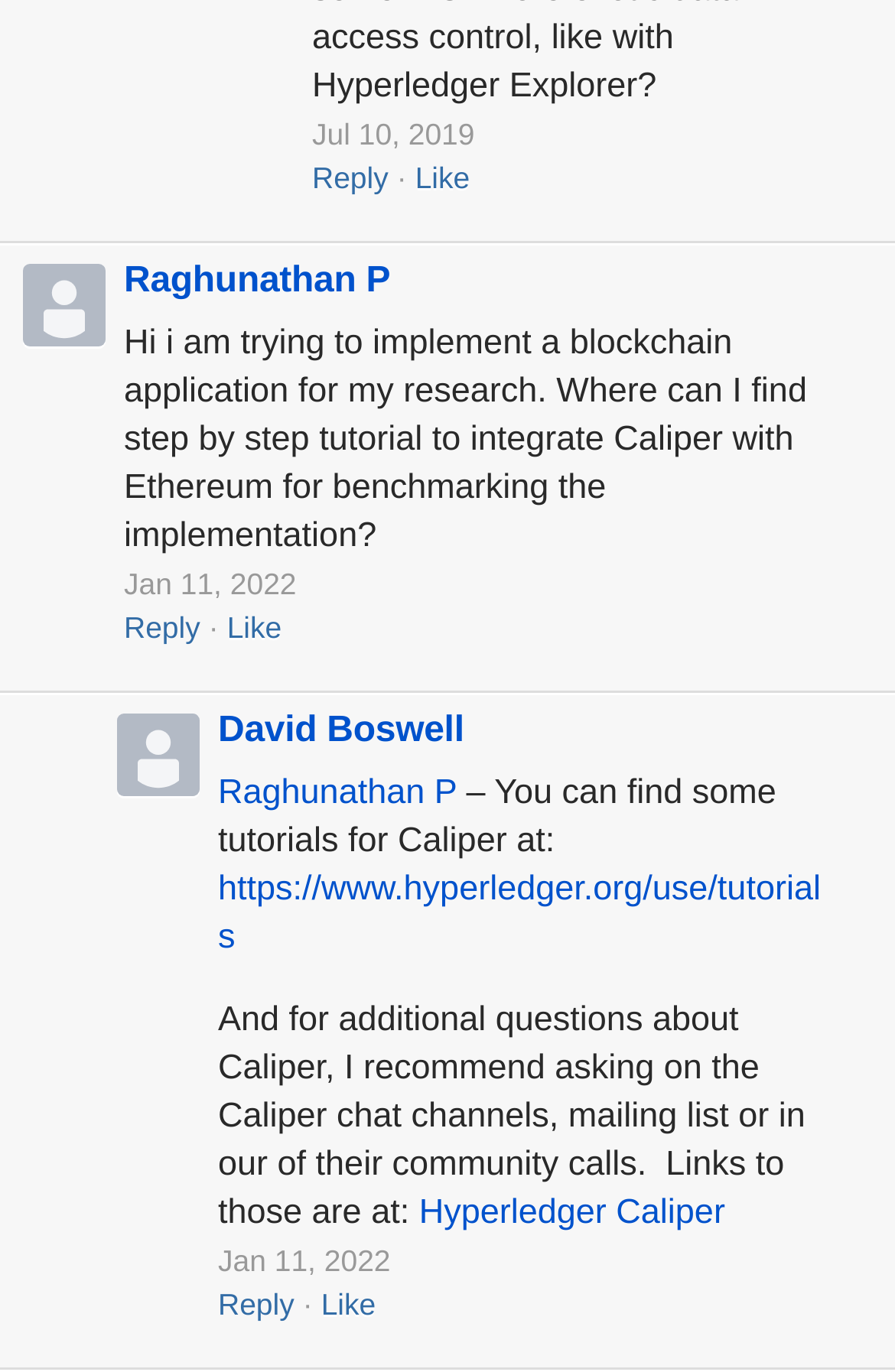Find the bounding box coordinates of the clickable area that will achieve the following instruction: "Like a post".

[0.464, 0.117, 0.525, 0.142]